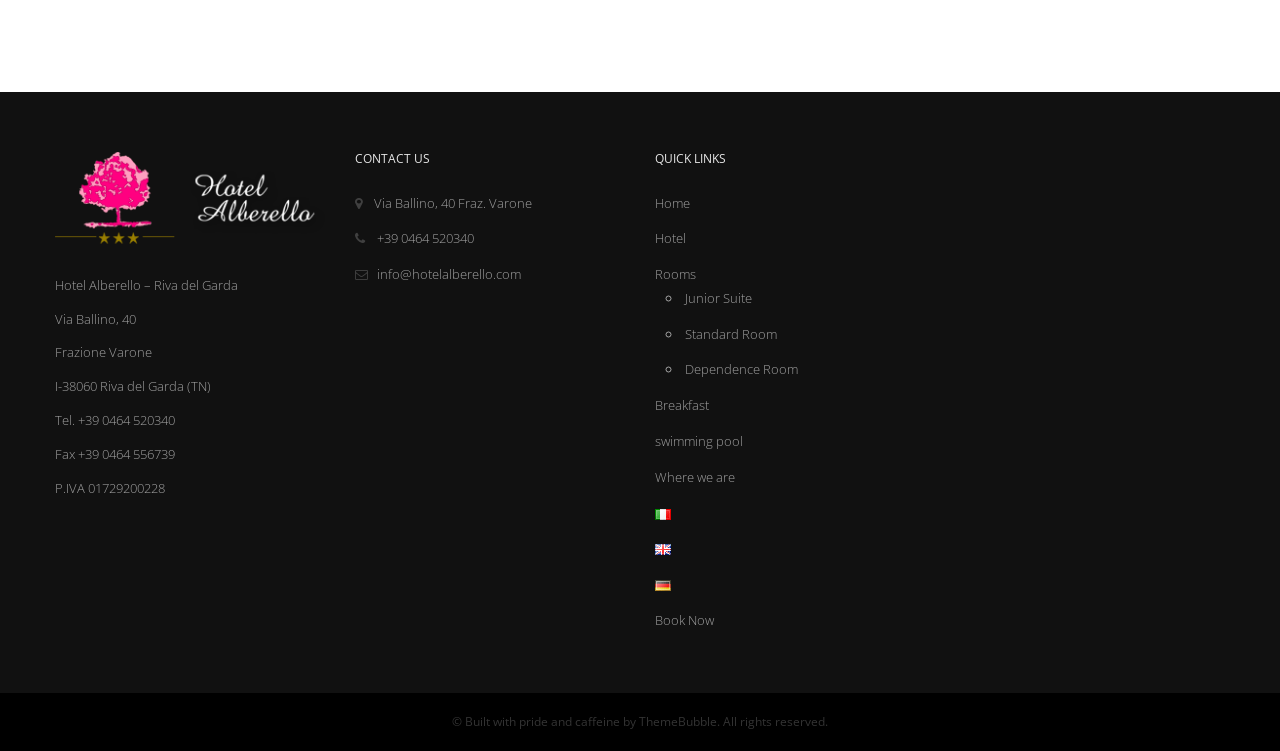Given the description of a UI element: "Hotel", identify the bounding box coordinates of the matching element in the webpage screenshot.

[0.512, 0.305, 0.536, 0.329]